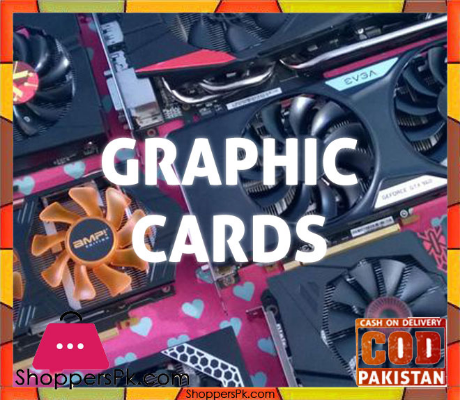Elaborate on all the features and components visible in the image.

The image showcases a vibrant arrangement of various graphic cards, prominently featured against a colorful backdrop. The graphic cards are highly sought after in the gaming community, especially for users in Pakistan looking to enhance their PC gaming experience. In bold letters, the text "GRAPHIC CARDS" is overlaid across the image, emphasizing the subject matter. Additionally, the bottom portion highlights the cash on delivery service with the label "CASH ON DELIVERY - PAKISTAN," indicating the ease of purchase and delivery for customers. The ShoppersPk logo is also present, reinforcing the brand's commitment to quality and customer satisfaction in providing top-notch graphic cards at competitive prices within Pakistan.